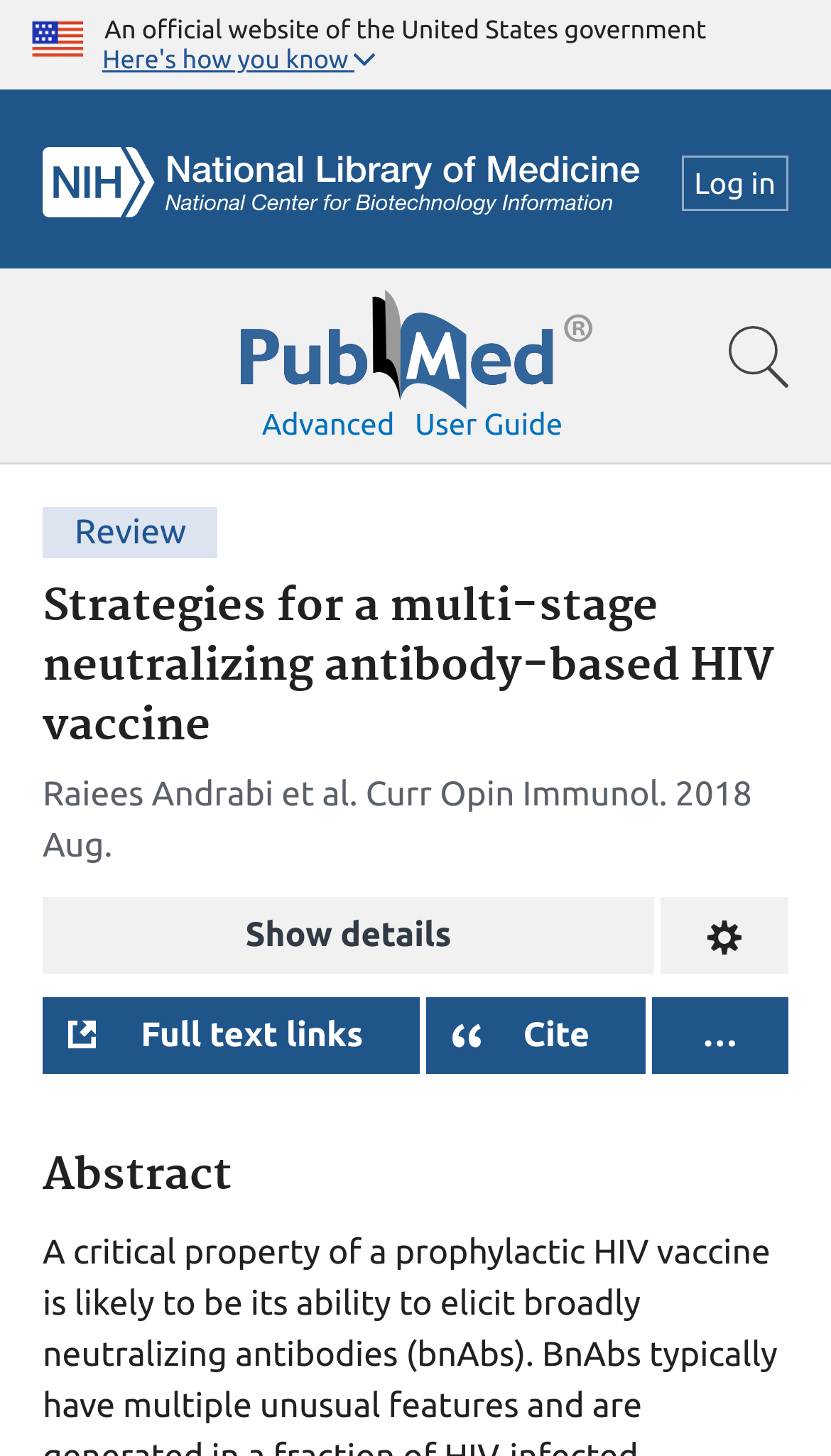Determine the bounding box coordinates of the element that should be clicked to execute the following command: "Change format".

[0.795, 0.616, 0.949, 0.669]